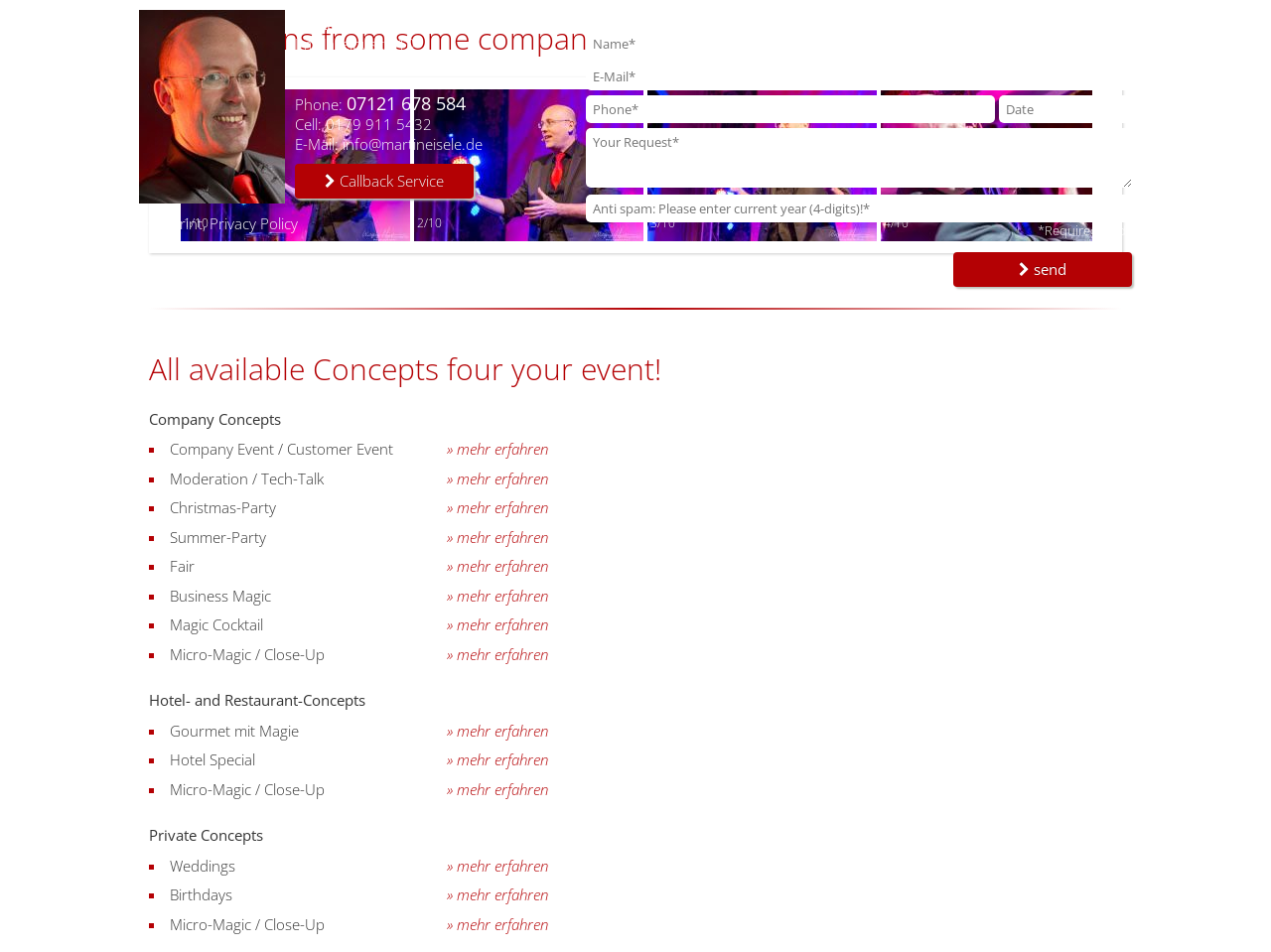What is the purpose of the 'Callback Service'?
Could you please answer the question thoroughly and with as much detail as possible?

The 'Callback Service' is likely a feature that allows users to request a callback from the event concept provider, Martin Eisele, which suggests that its purpose is to facilitate communication between the user and the provider.